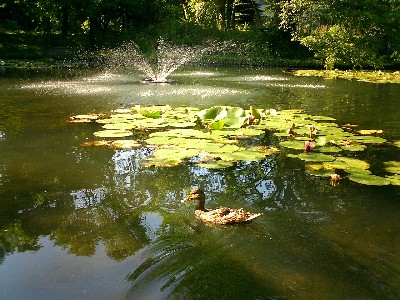Answer briefly with one word or phrase:
What is casting shadows across the scene?

Trees